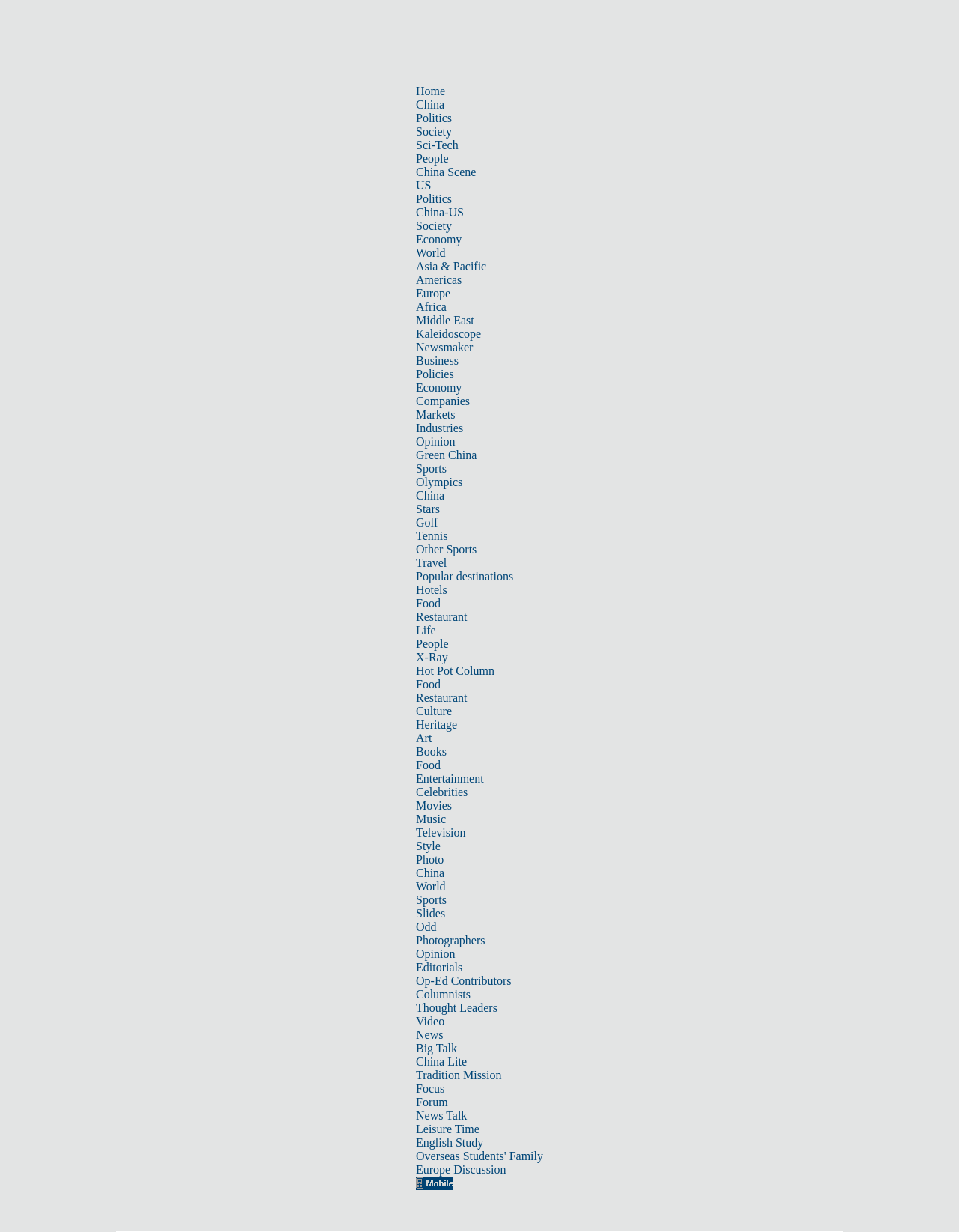Find the bounding box coordinates of the element to click in order to complete the given instruction: "Click on the 'Travel' link."

[0.434, 0.452, 0.466, 0.462]